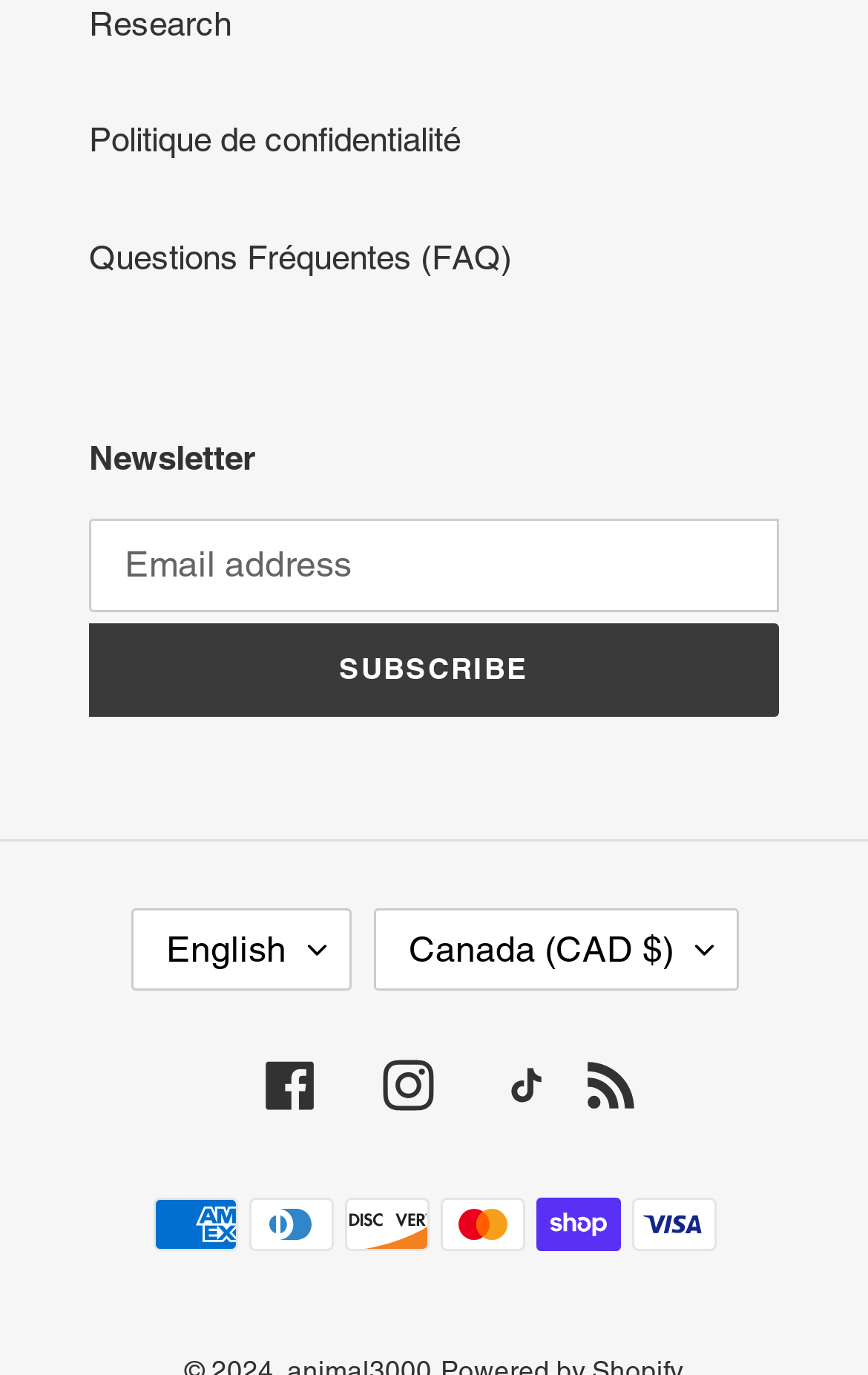Examine the screenshot and answer the question in as much detail as possible: What is the purpose of the textbox?

The textbox is labeled as 'Email address' and is required, indicating that it is used to input an email address, likely for newsletter subscription.